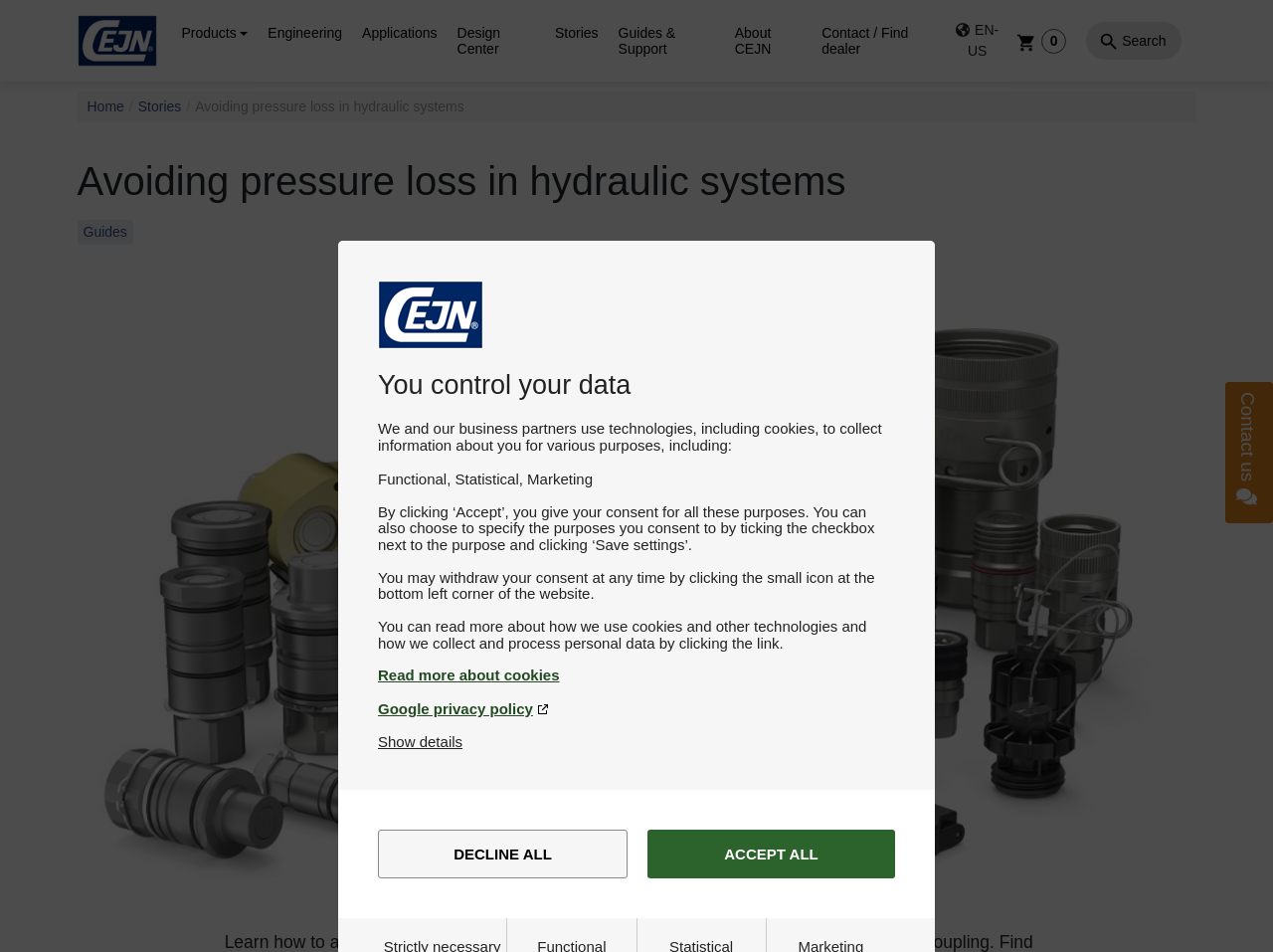Specify the bounding box coordinates of the element's region that should be clicked to achieve the following instruction: "View Coaching page". The bounding box coordinates consist of four float numbers between 0 and 1, in the format [left, top, right, bottom].

None